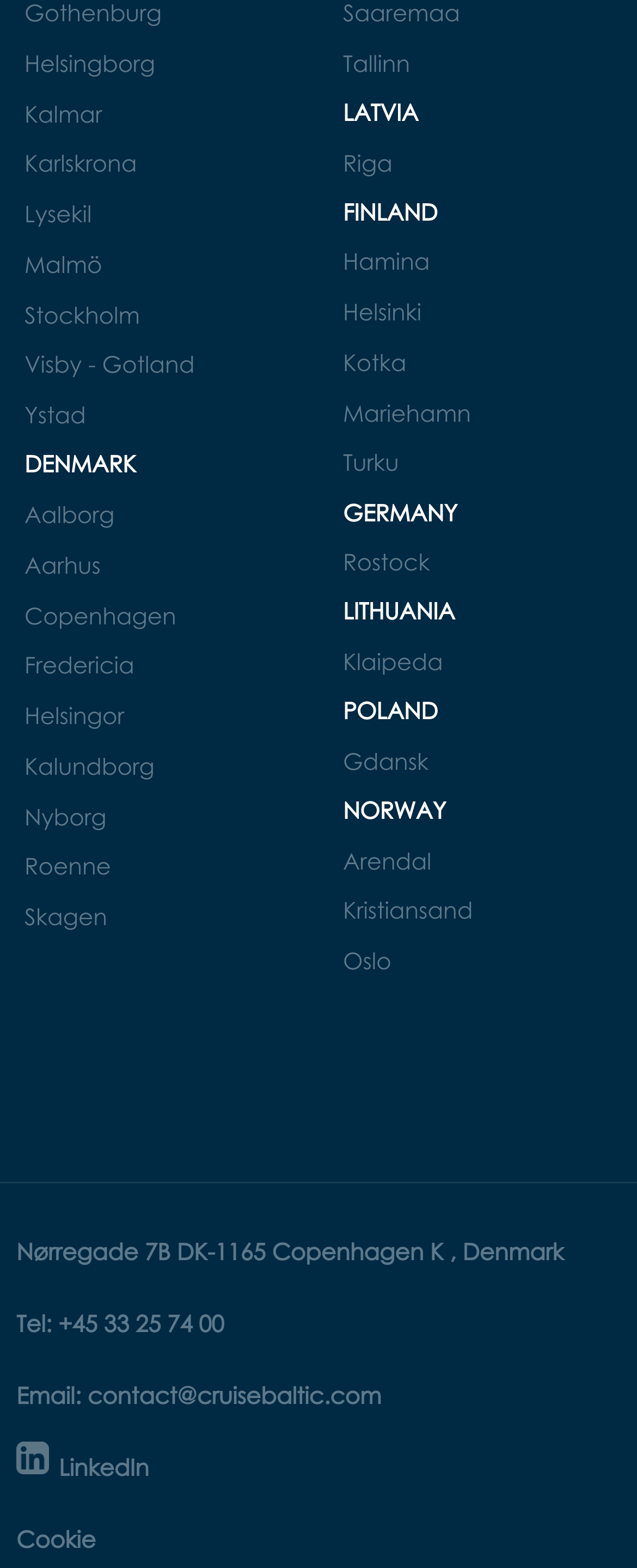Identify the bounding box coordinates of the specific part of the webpage to click to complete this instruction: "Visit Helsinki".

[0.538, 0.184, 0.962, 0.216]